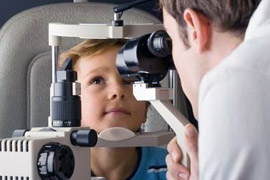What is the name of the clinic?
Provide a fully detailed and comprehensive answer to the question.

The clinic where the child is undergoing the eye examination is specifically named OkoMed, which is dedicated to providing detailed examinations and treatments for various visual impairments.